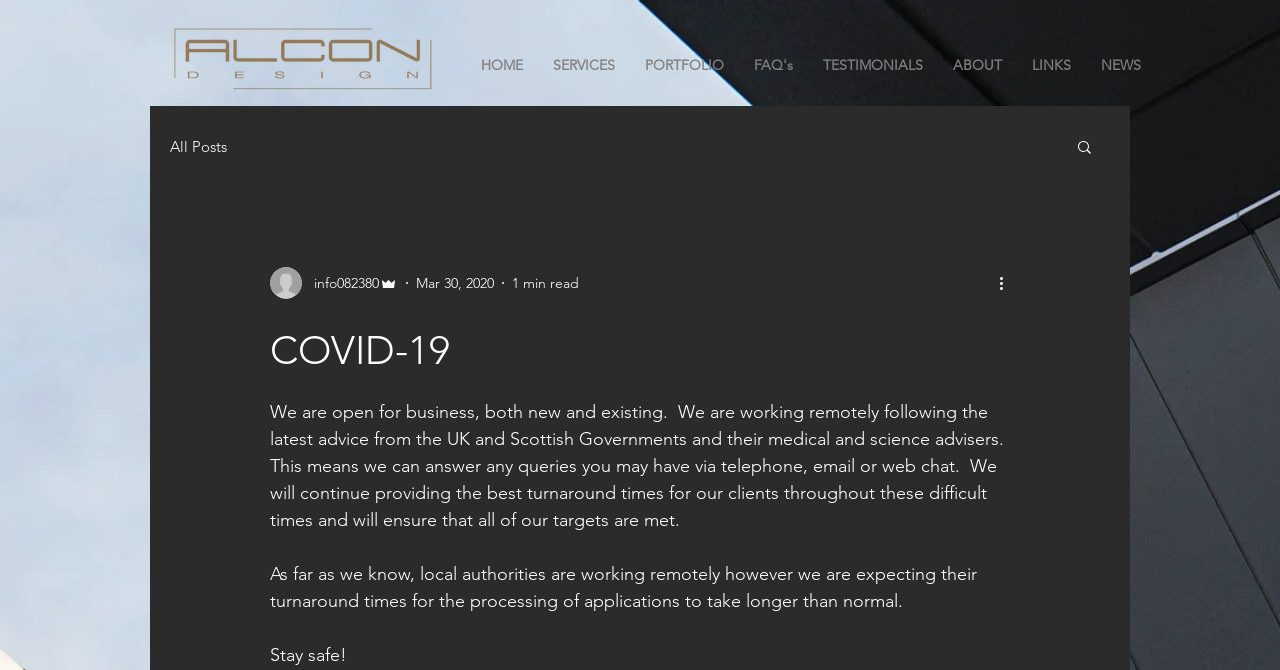What is the topic of the main content?
Provide a concise answer using a single word or phrase based on the image.

COVID-19